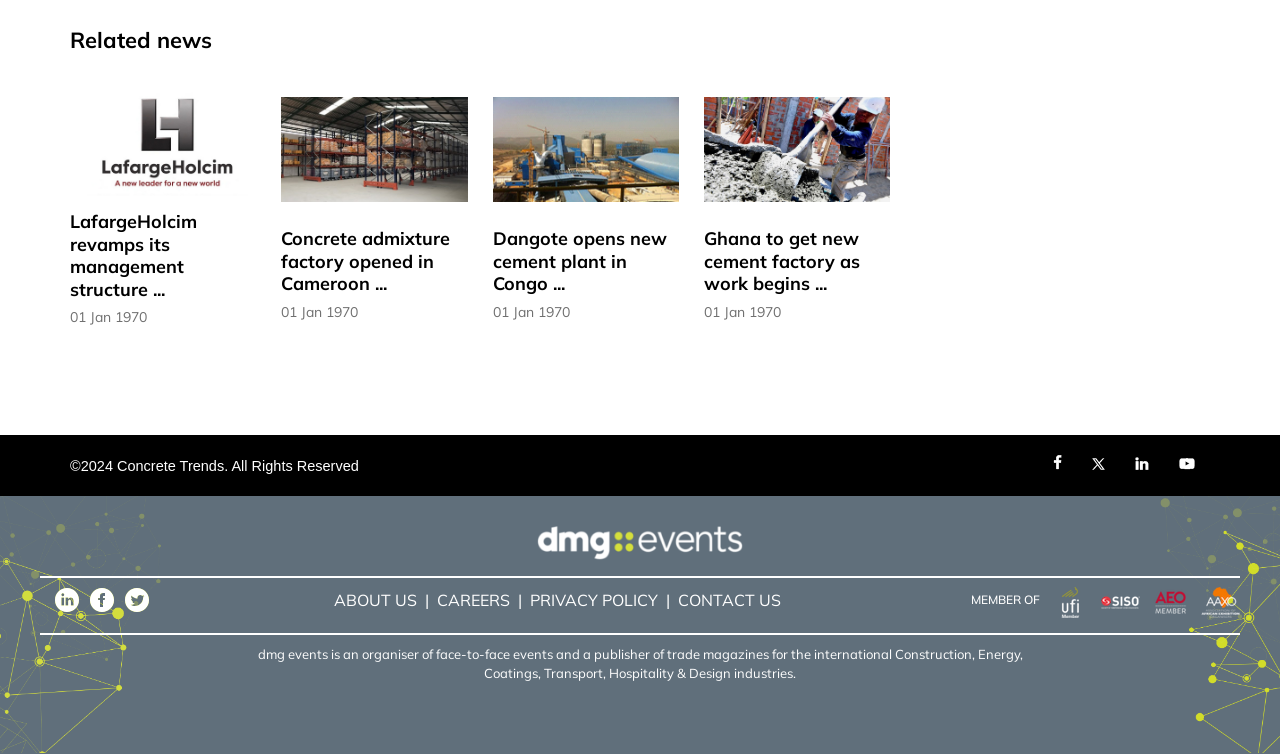Locate the bounding box coordinates of the element that should be clicked to execute the following instruction: "View 'Concrete Trends. All Rights Reserved' link".

[0.091, 0.607, 0.28, 0.629]